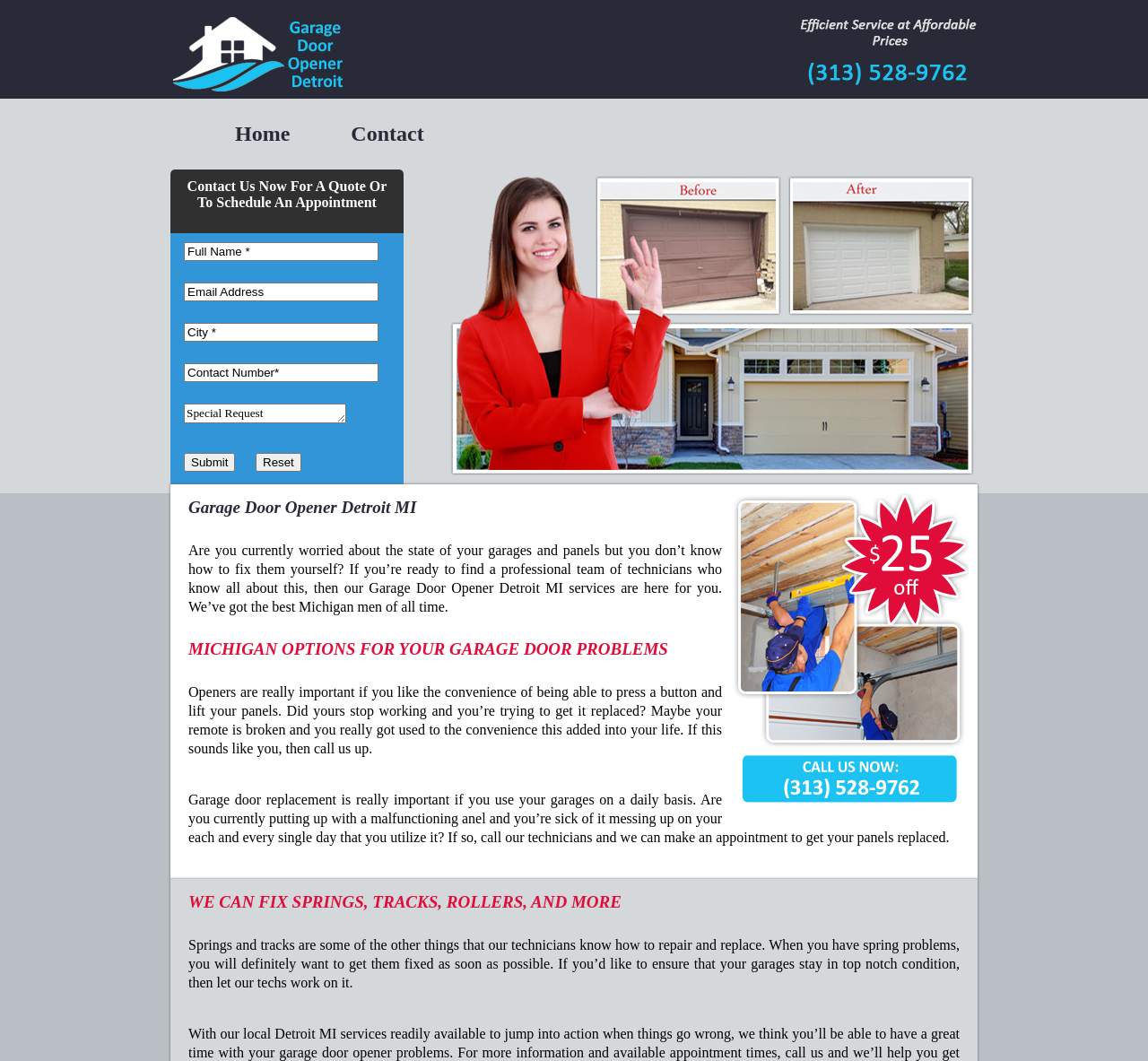Locate the heading on the webpage and return its text.

Garage Door Opener Detroit MI